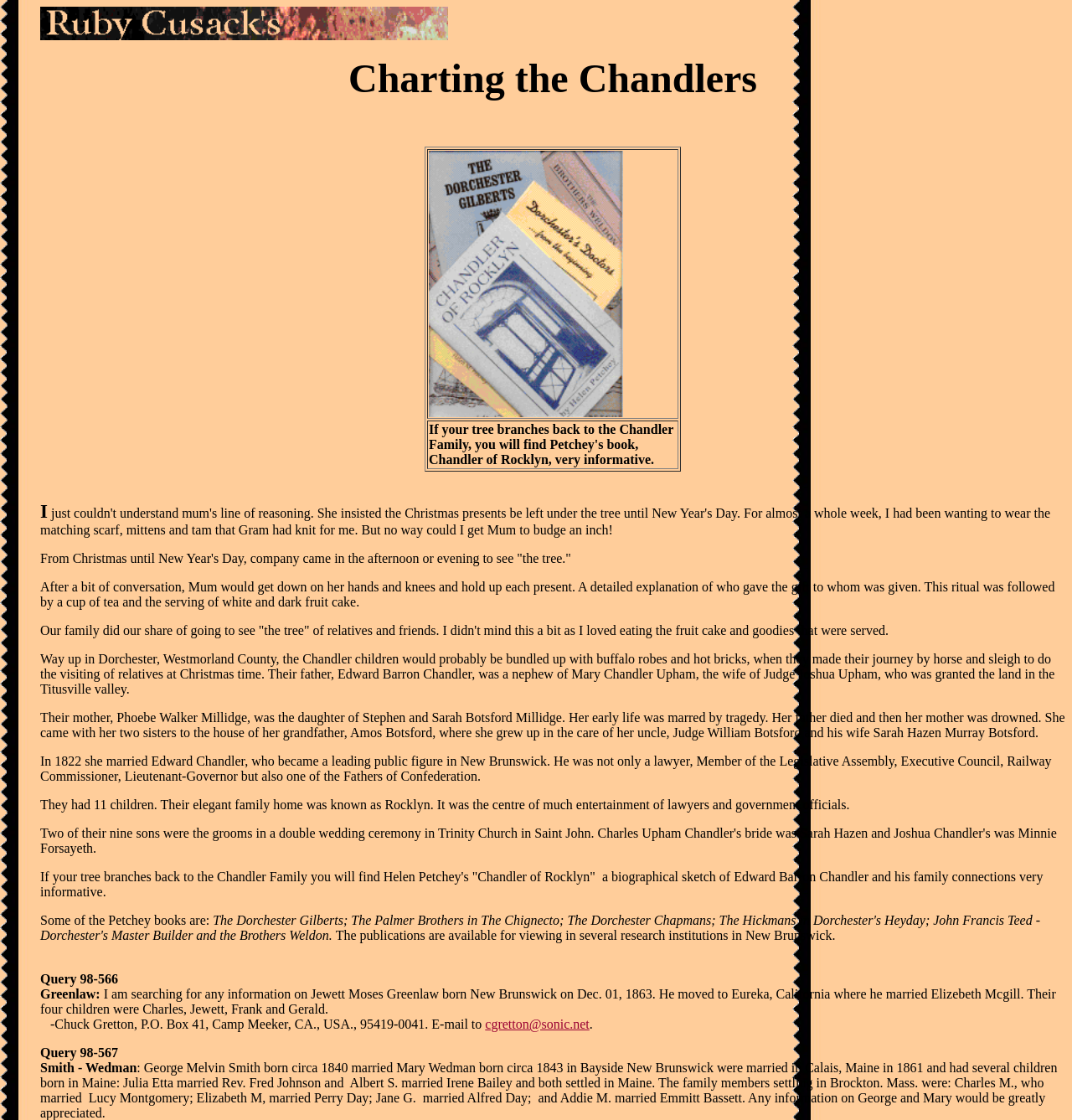Provide a one-word or short-phrase response to the question:
What is the occupation of Edward Barron Chandler?

Lawyer